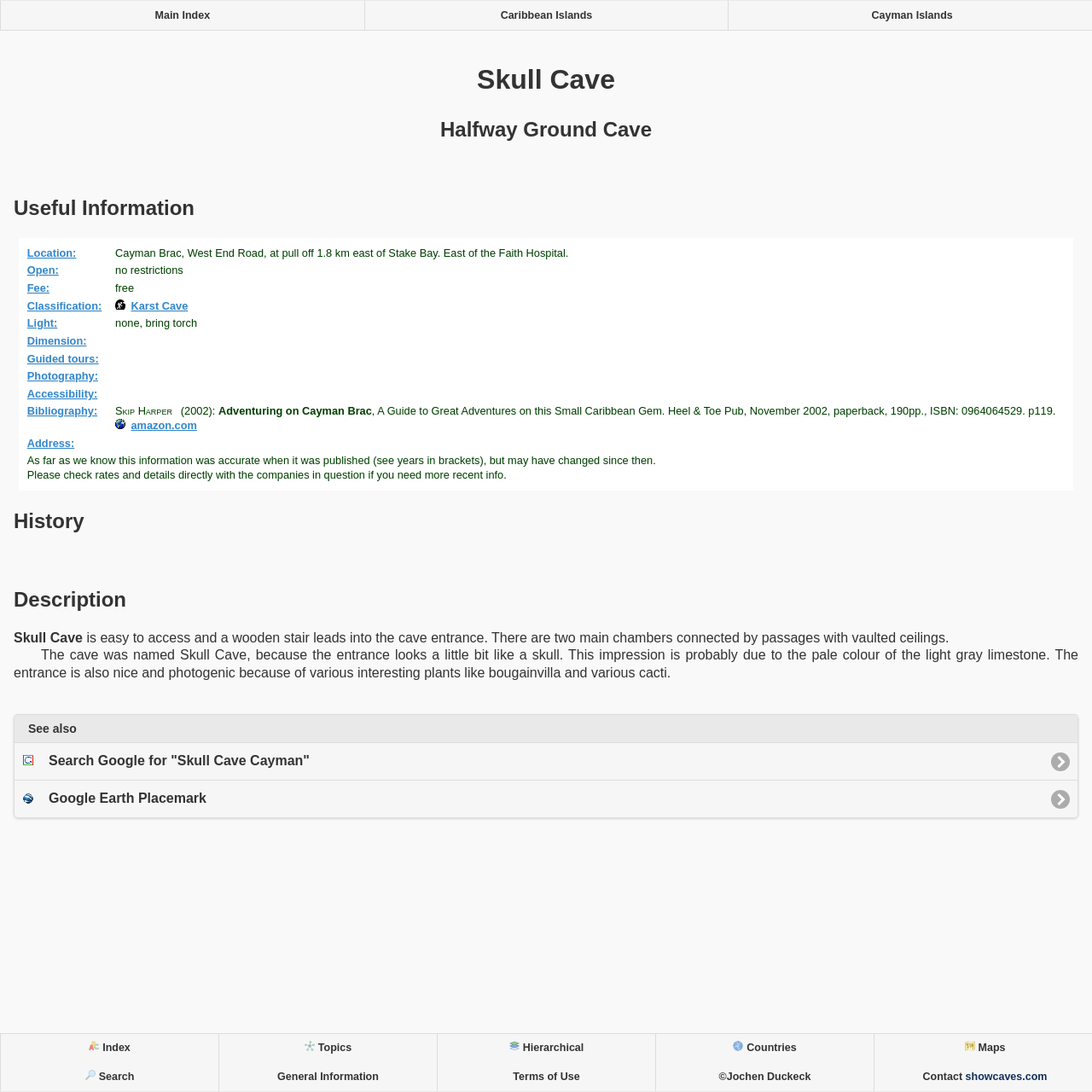Given the element description "Network" in the screenshot, predict the bounding box coordinates of that UI element.

None